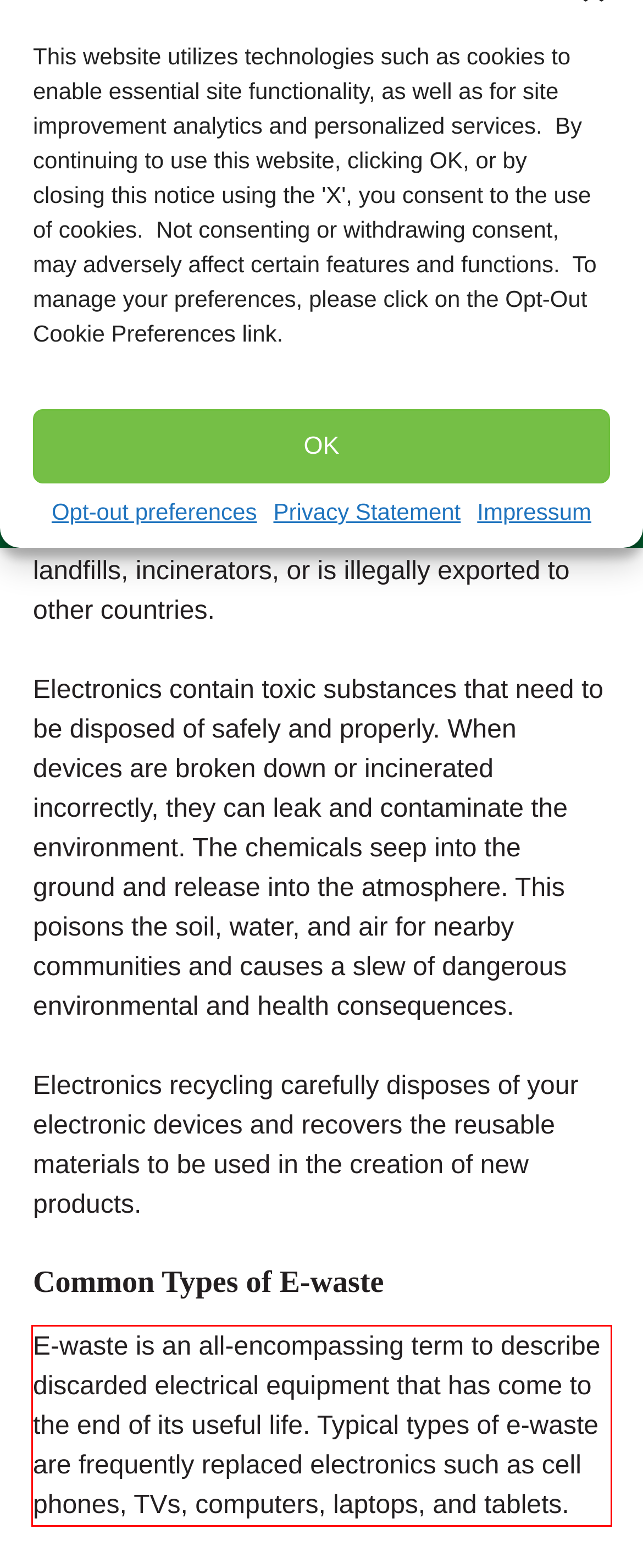Please examine the screenshot of the webpage and read the text present within the red rectangle bounding box.

E-waste is an all-encompassing term to describe discarded electrical equipment that has come to the end of its useful life. Typical types of e-waste are frequently replaced electronics such as cell phones, TVs, computers, laptops, and tablets.